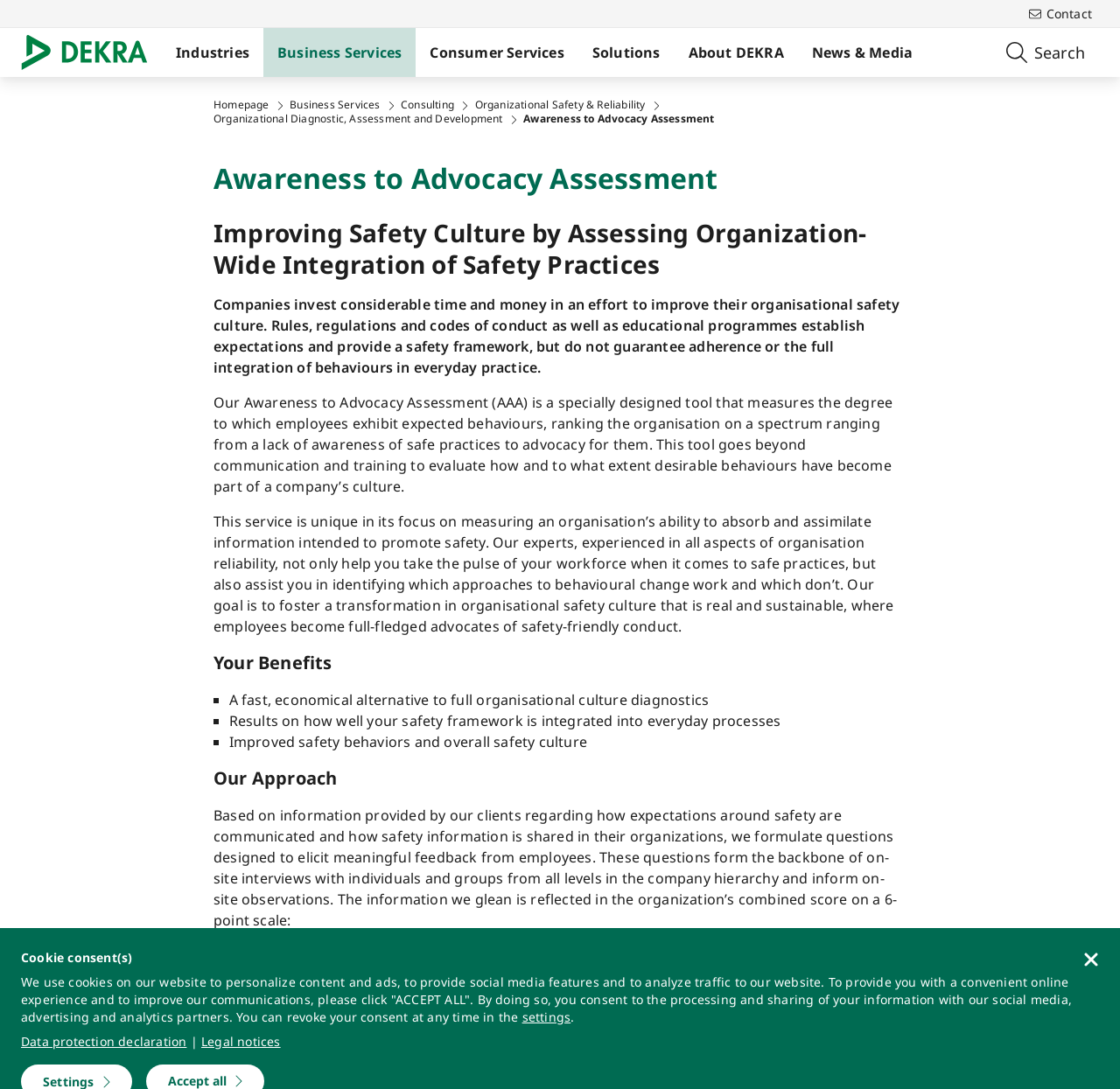Determine the bounding box coordinates of the UI element described by: "Search".

[0.886, 0.026, 0.981, 0.071]